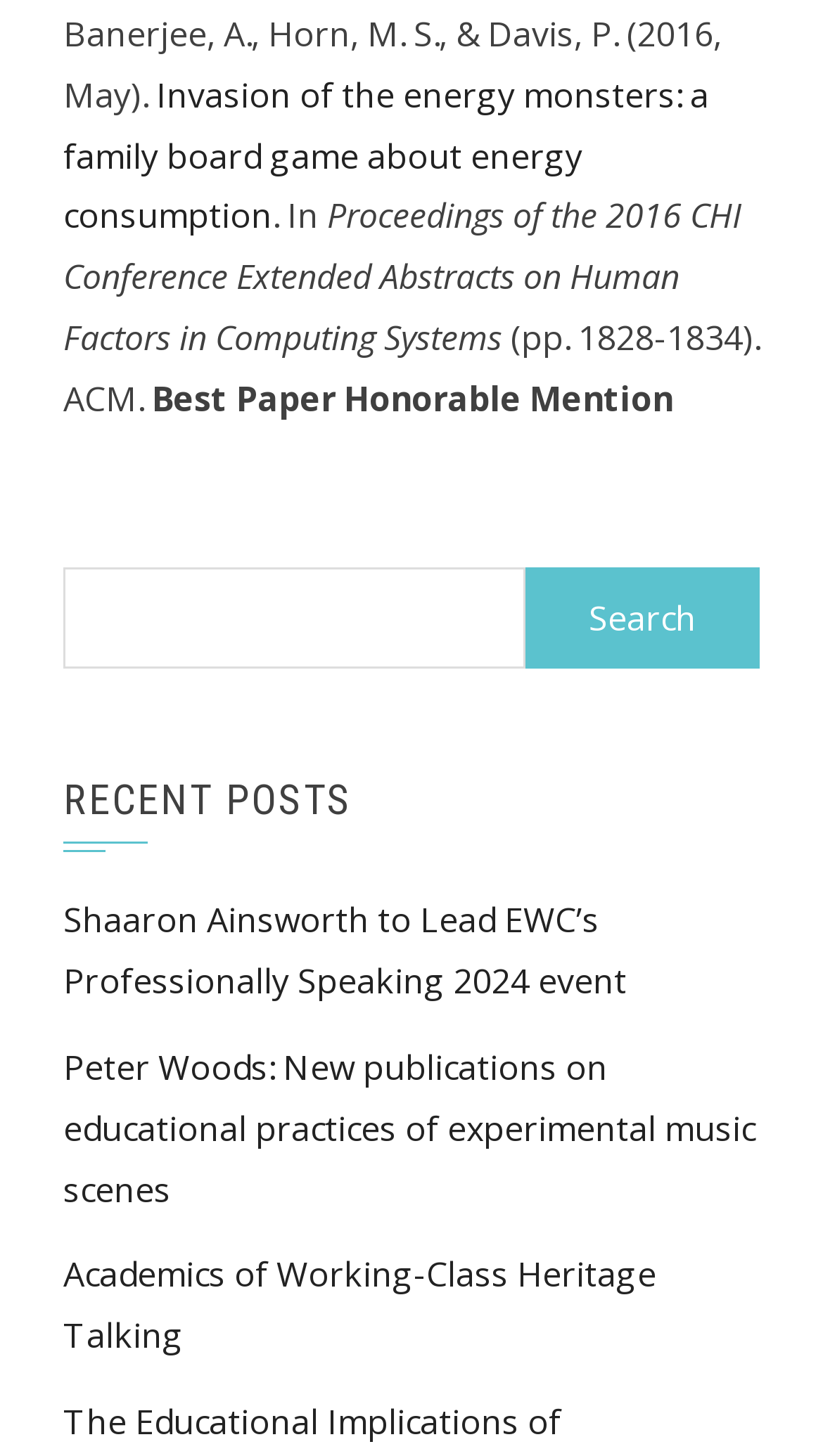Locate the bounding box of the UI element defined by this description: "Academics of Working-Class Heritage Talking". The coordinates should be given as four float numbers between 0 and 1, formatted as [left, top, right, bottom].

[0.077, 0.859, 0.797, 0.933]